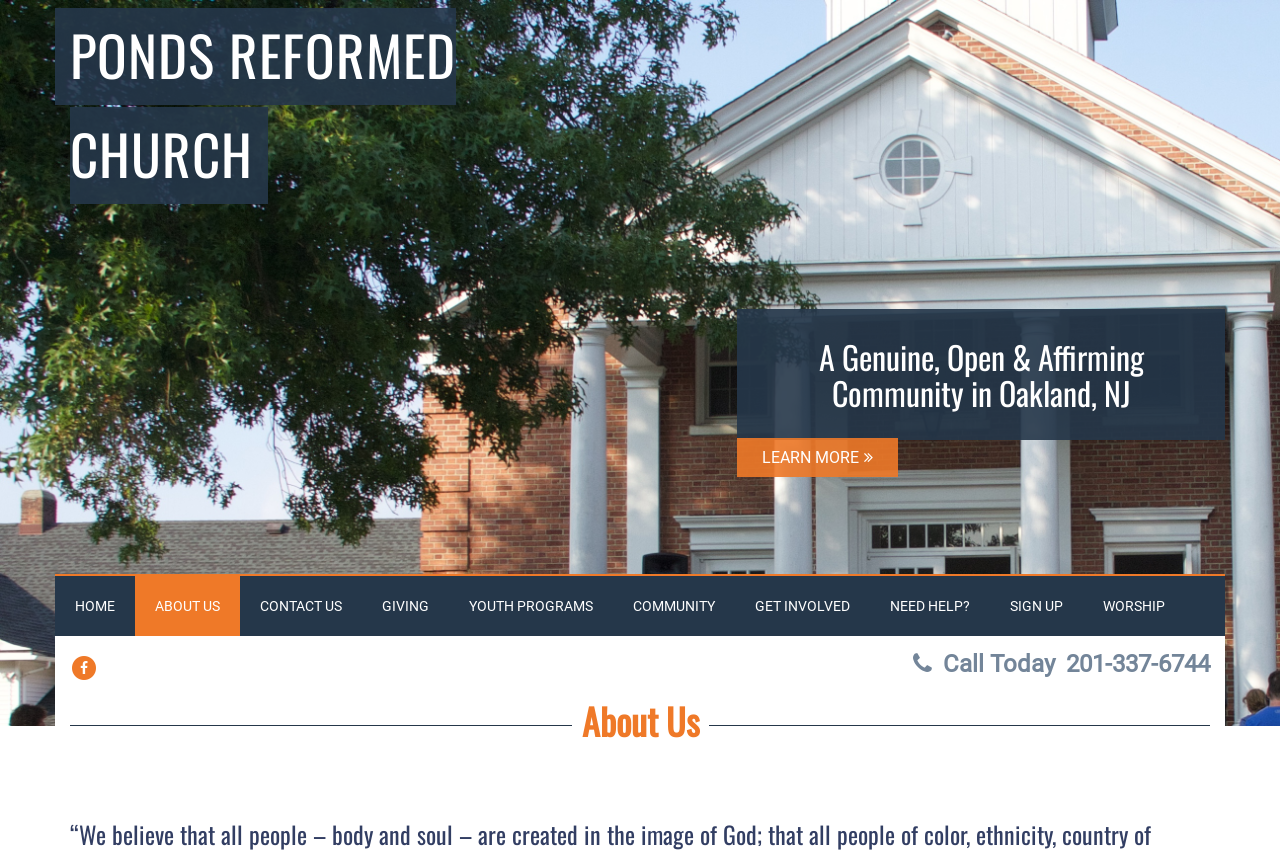Please provide a comprehensive response to the question below by analyzing the image: 
How many links are in the 'About Us' section?

I counted the links in the 'About Us' section, which are 'About Us' and 'LEARN MORE'. There are 2 links in total.